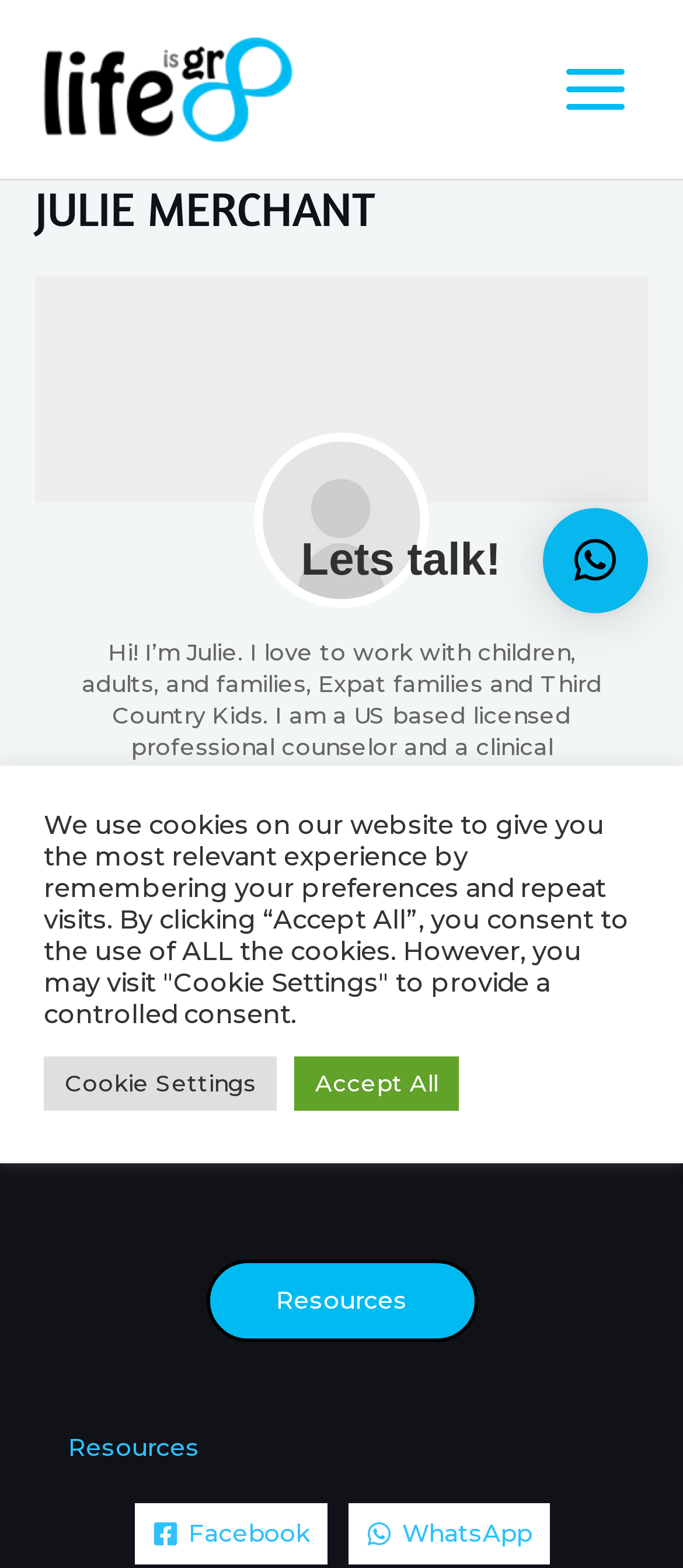Specify the bounding box coordinates of the area to click in order to execute this command: 'Go to the Resources page'. The coordinates should consist of four float numbers ranging from 0 to 1, and should be formatted as [left, top, right, bottom].

[0.301, 0.803, 0.699, 0.856]